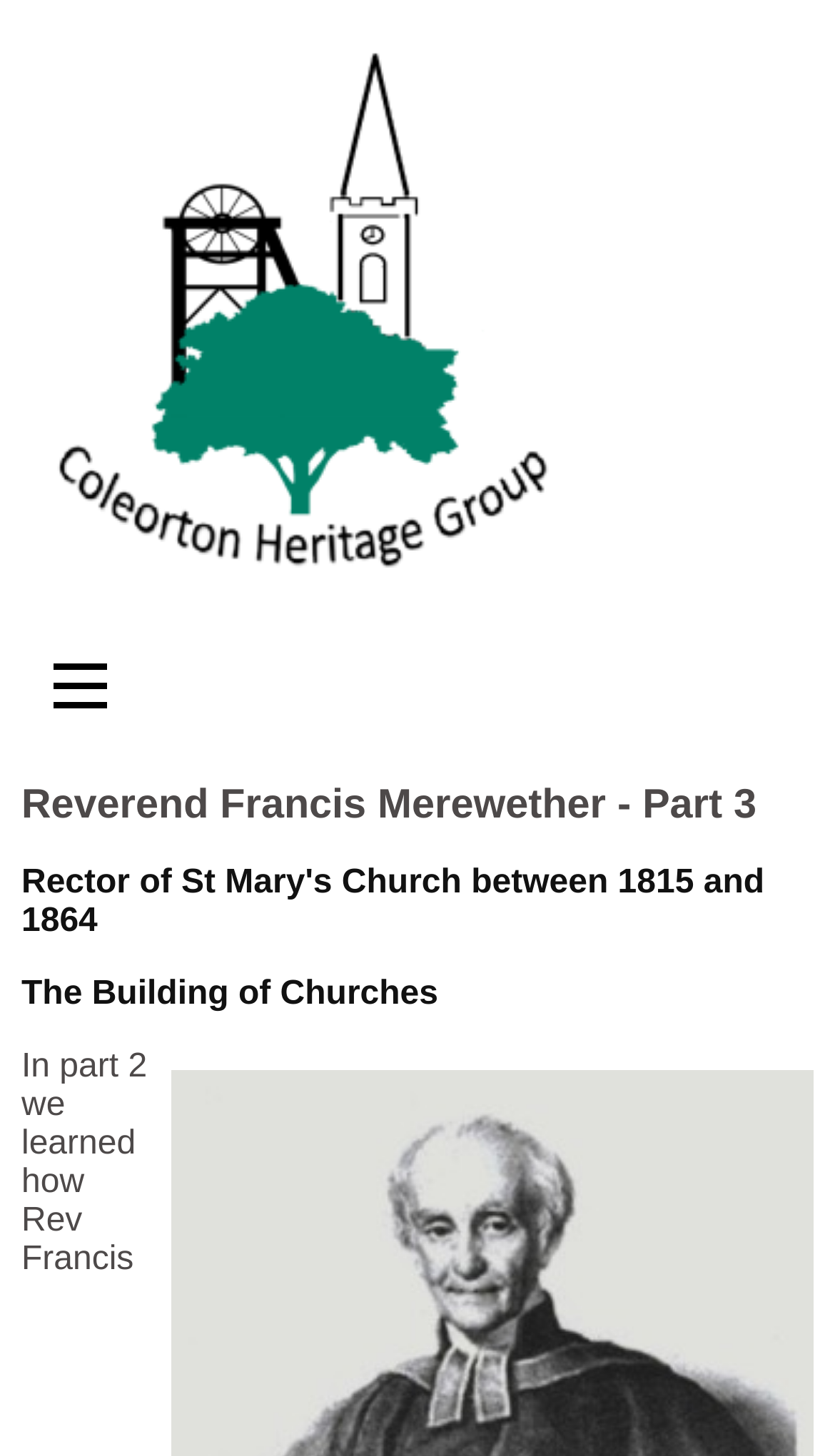Locate the bounding box of the UI element based on this description: "Newsletters". Provide four float numbers between 0 and 1 as [left, top, right, bottom].

[0.125, 0.861, 0.339, 0.905]